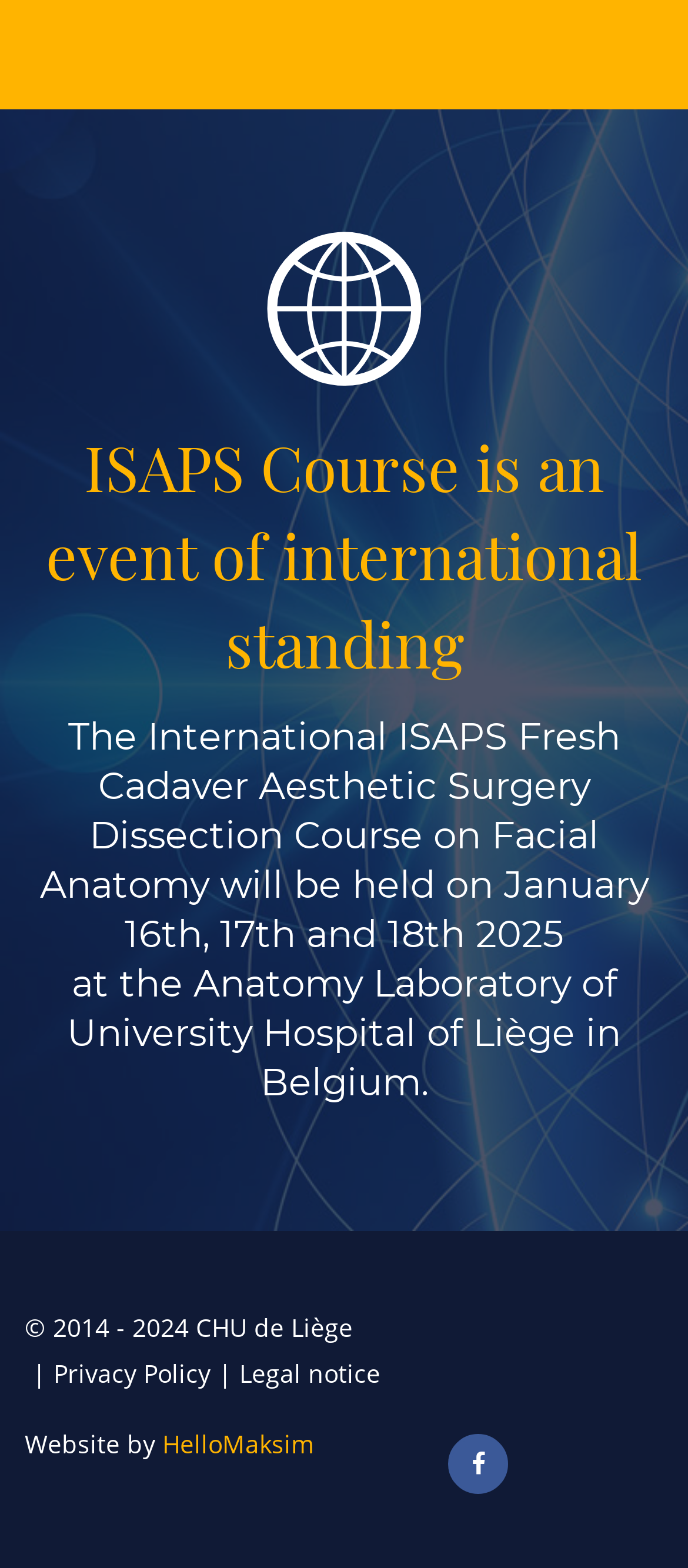Please analyze the image and give a detailed answer to the question:
What is the name of the event?

The question asks for the name of the event mentioned on the webpage. From the StaticText element with ID 122, we can see that the event is referred to as 'ISAPS Course', which is an event of international standing.